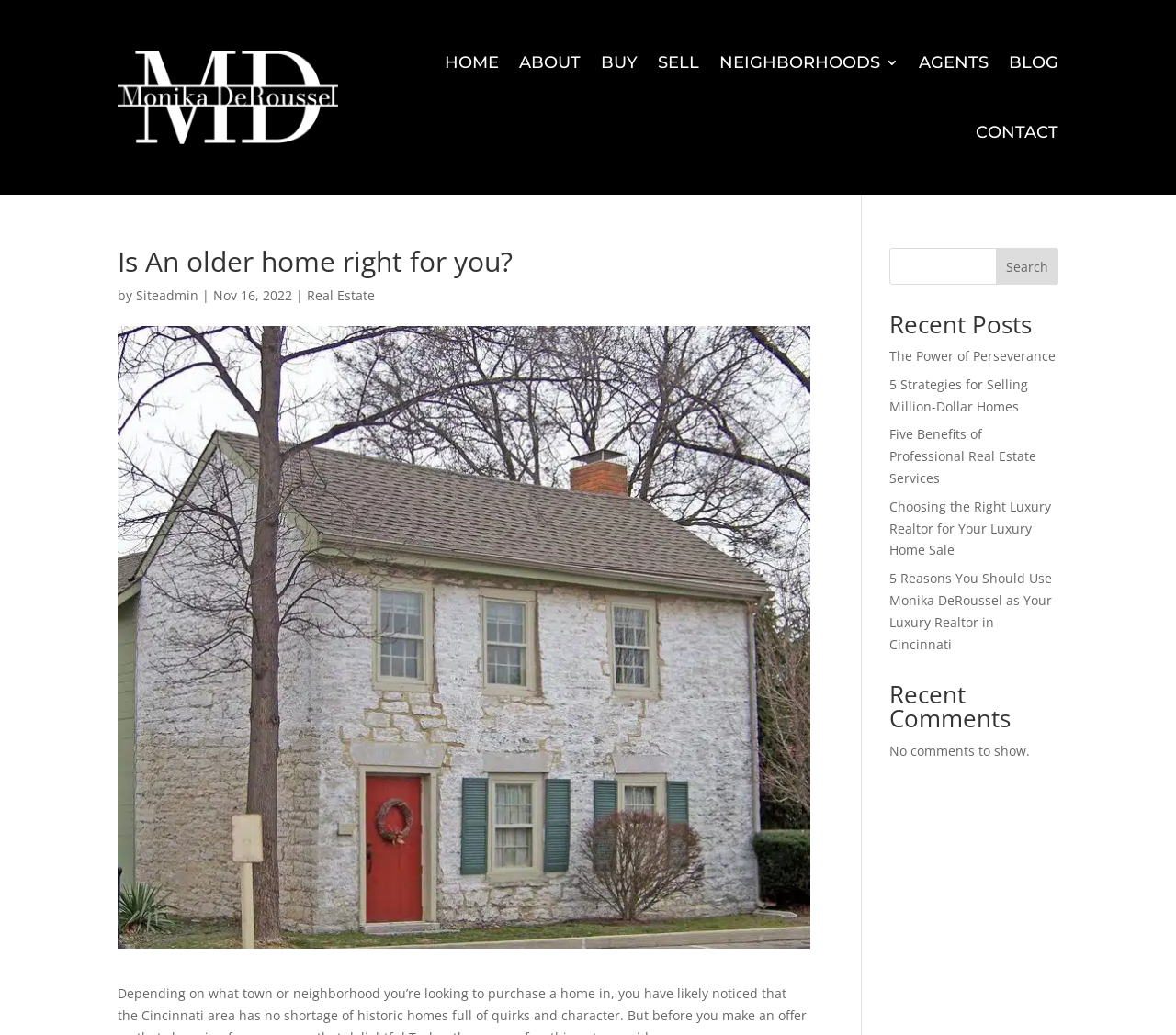Provide a one-word or short-phrase response to the question:
What is the date of the latest post?

Nov 16, 2022